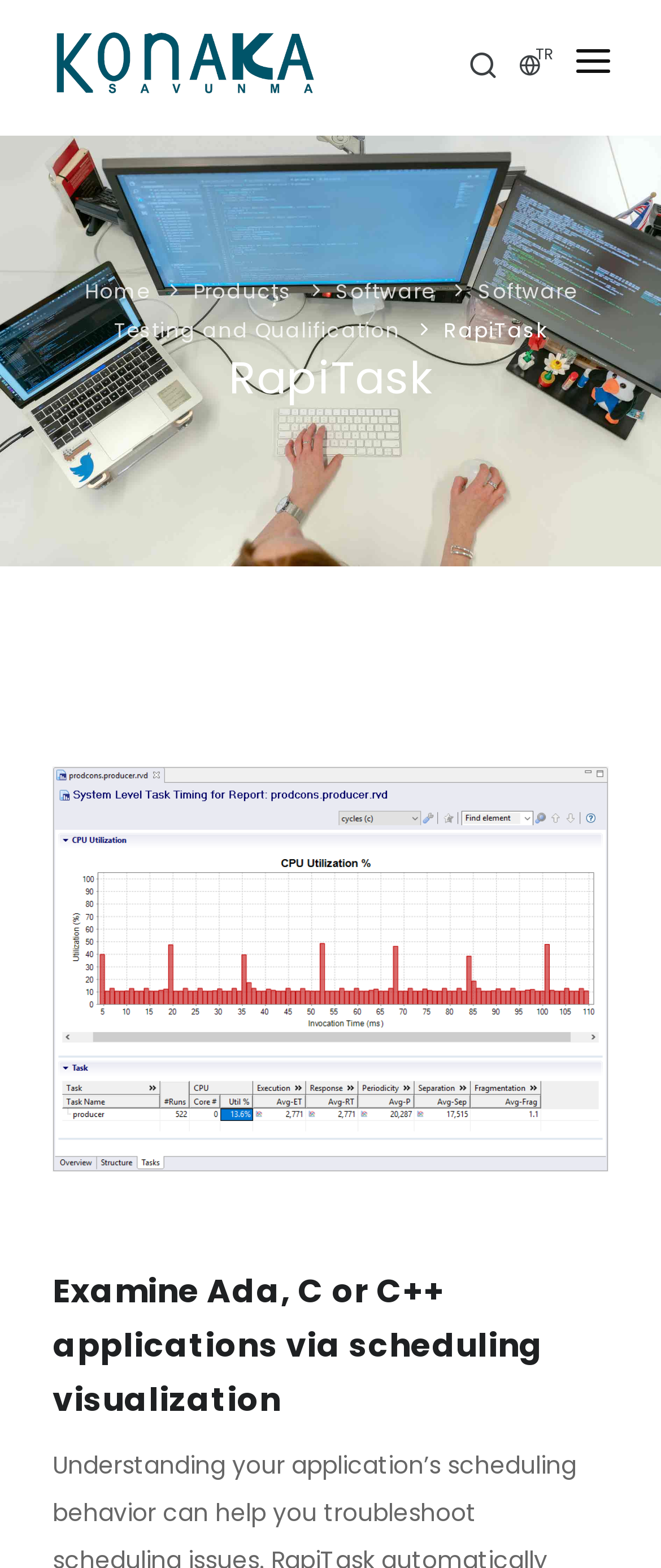What is the first menu item?
Using the image as a reference, answer the question with a short word or phrase.

HOME